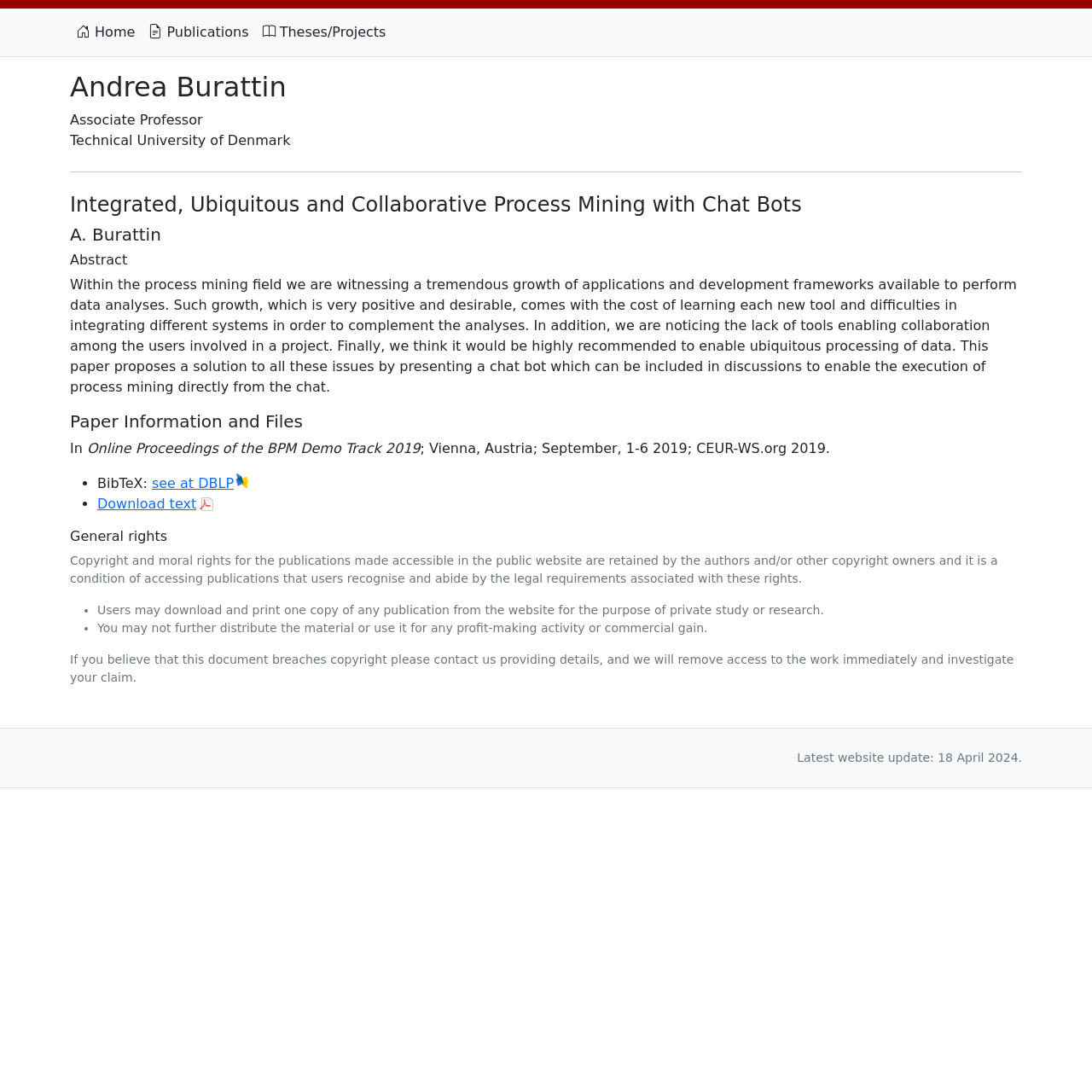Locate the bounding box coordinates for the element described below: "Home". The coordinates must be four float values between 0 and 1, formatted as [left, top, right, bottom].

[0.064, 0.014, 0.13, 0.045]